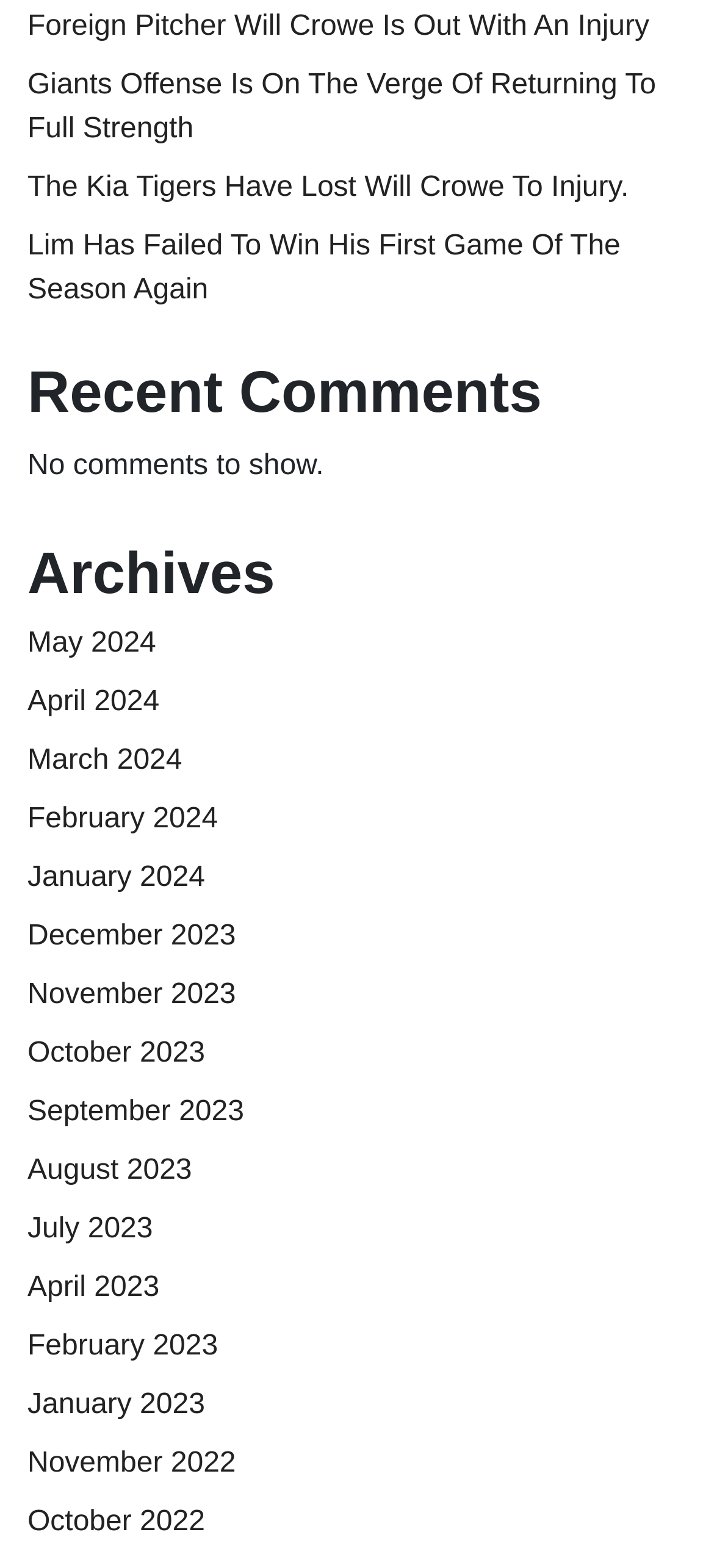Respond to the question below with a single word or phrase:
Is there any comment shown on the webpage?

No